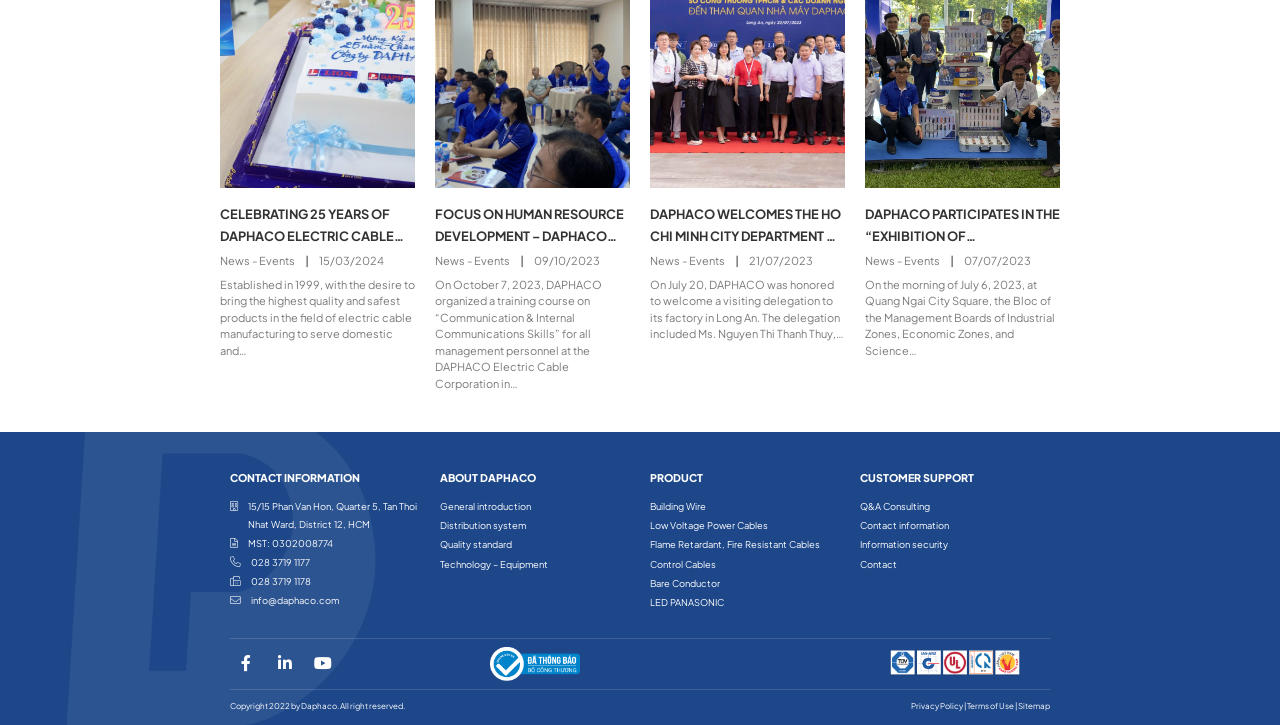Please use the details from the image to answer the following question comprehensively:
What is the purpose of the training course organized by Daphaco on October 7, 2023?

The answer can be found in the news and events section of the webpage, which describes the training course organized by Daphaco on October 7, 2023, as focusing on communication and internal communication skills for management personnel.